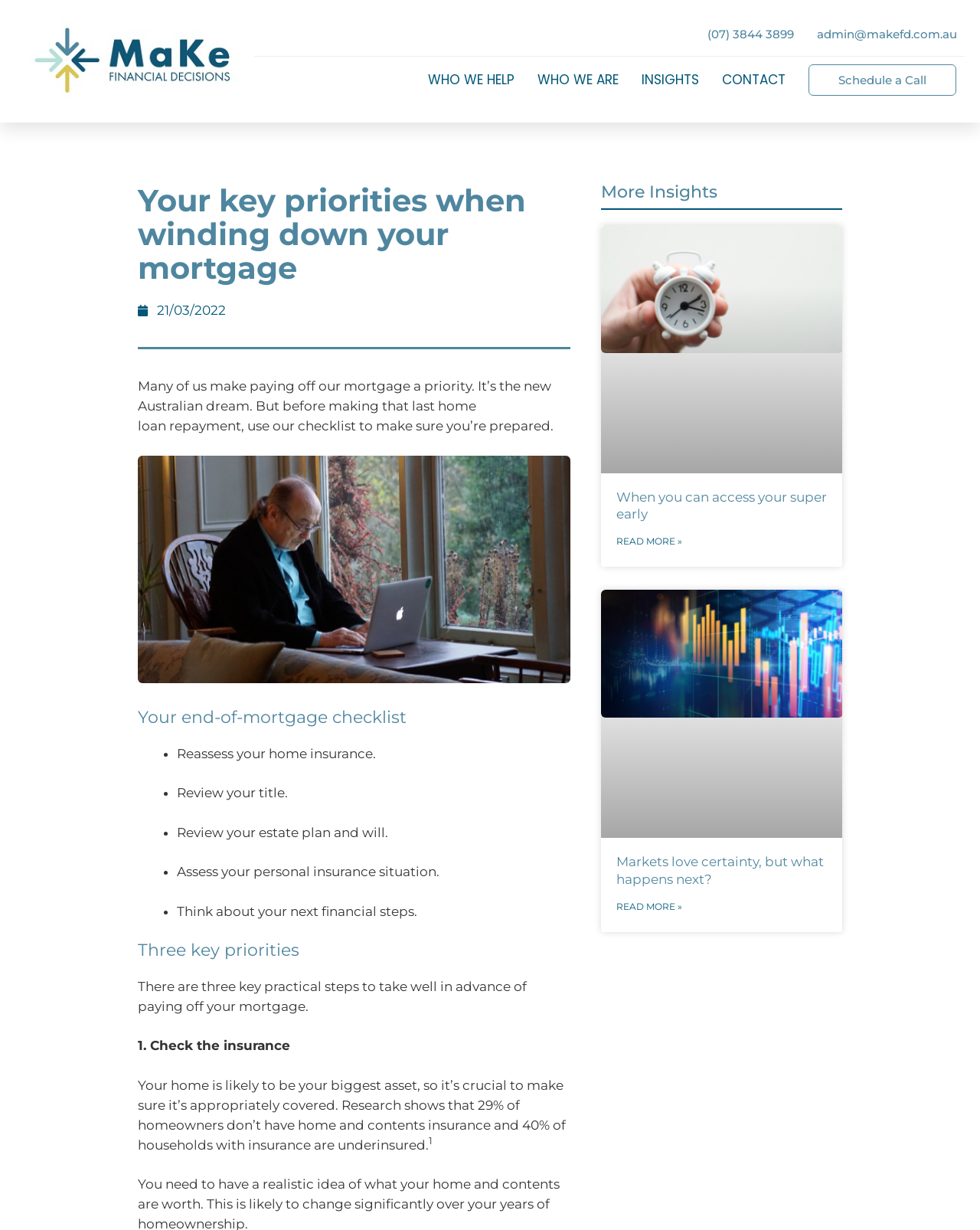Present a detailed account of what is displayed on the webpage.

The webpage is about winding down a mortgage and preparing for the next financial steps. At the top, there are several links to different sections of the website, including "WHO WE HELP", "WHO WE ARE", "INSIGHTS", and "CONTACT". On the top right, there is a phone number and an email address.

Below the navigation links, there is a heading "Your key priorities when winding down your mortgage" followed by a brief introduction to the importance of preparing for the end of a mortgage. The introduction is accompanied by a date "21/03/2022" on the top right.

The main content of the page is divided into two sections. The first section is titled "Your end-of-mortgage checklist" and provides a list of five tasks to complete before making the last home loan repayment. These tasks include reassessing home insurance, reviewing title and estate plan, assessing personal insurance, and thinking about next financial steps.

The second section is titled "Three key priorities" and provides more detailed information about three practical steps to take before paying off a mortgage. The first step is to check insurance, and the webpage provides a statistic about the percentage of homeowners who don't have home and contents insurance.

On the right side of the page, there is a section titled "More Insights" with two articles. Each article has a heading, a brief summary, and a "Read more" link. The articles are about accessing super early and market certainty.

Throughout the page, there are no images, but there are several links to other sections of the website and external resources. The overall layout is organized, with clear headings and concise text.